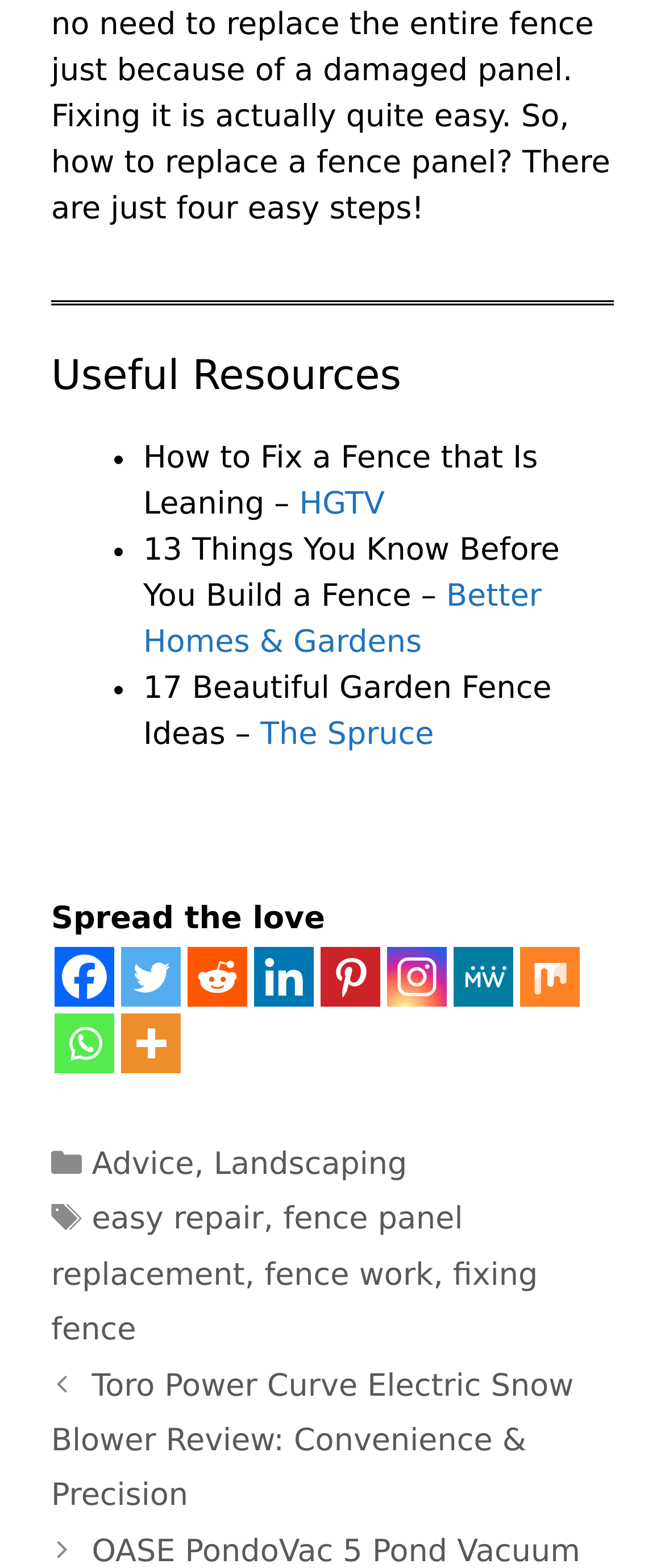How many social media platforms are listed?
Please provide a detailed and thorough answer to the question.

The webpage lists several social media platforms, including Facebook, Twitter, Reddit, Linkedin, Pinterest, Instagram, MeWe, and Mix. There are 8 platforms in total.